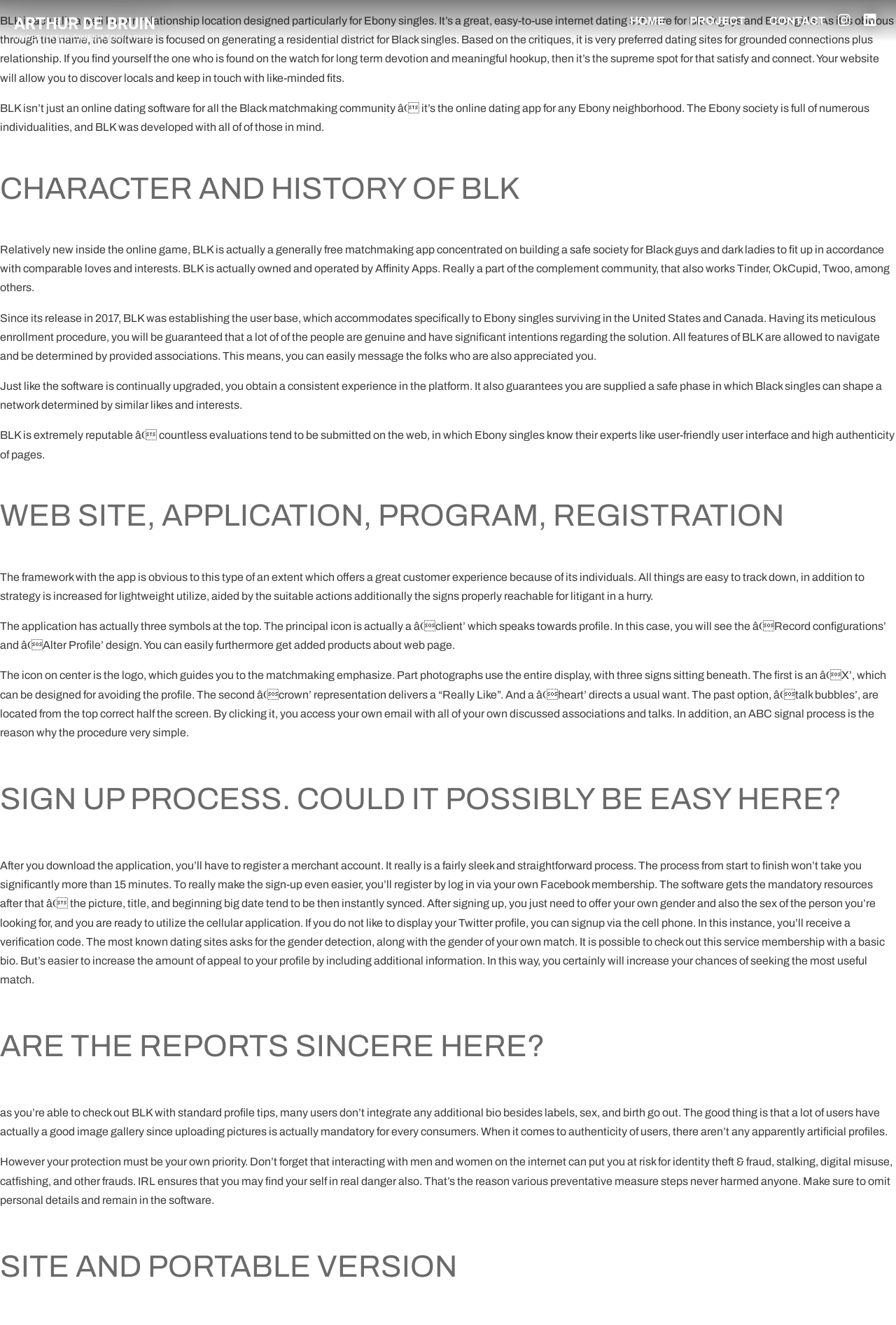Can users sign up using their Facebook account?
Refer to the image and provide a detailed answer to the question.

The webpage mentions that users can sign up for the BLK app using their Facebook account, which allows the app to automatically sync their profile information, including their picture, name, and birthdate.